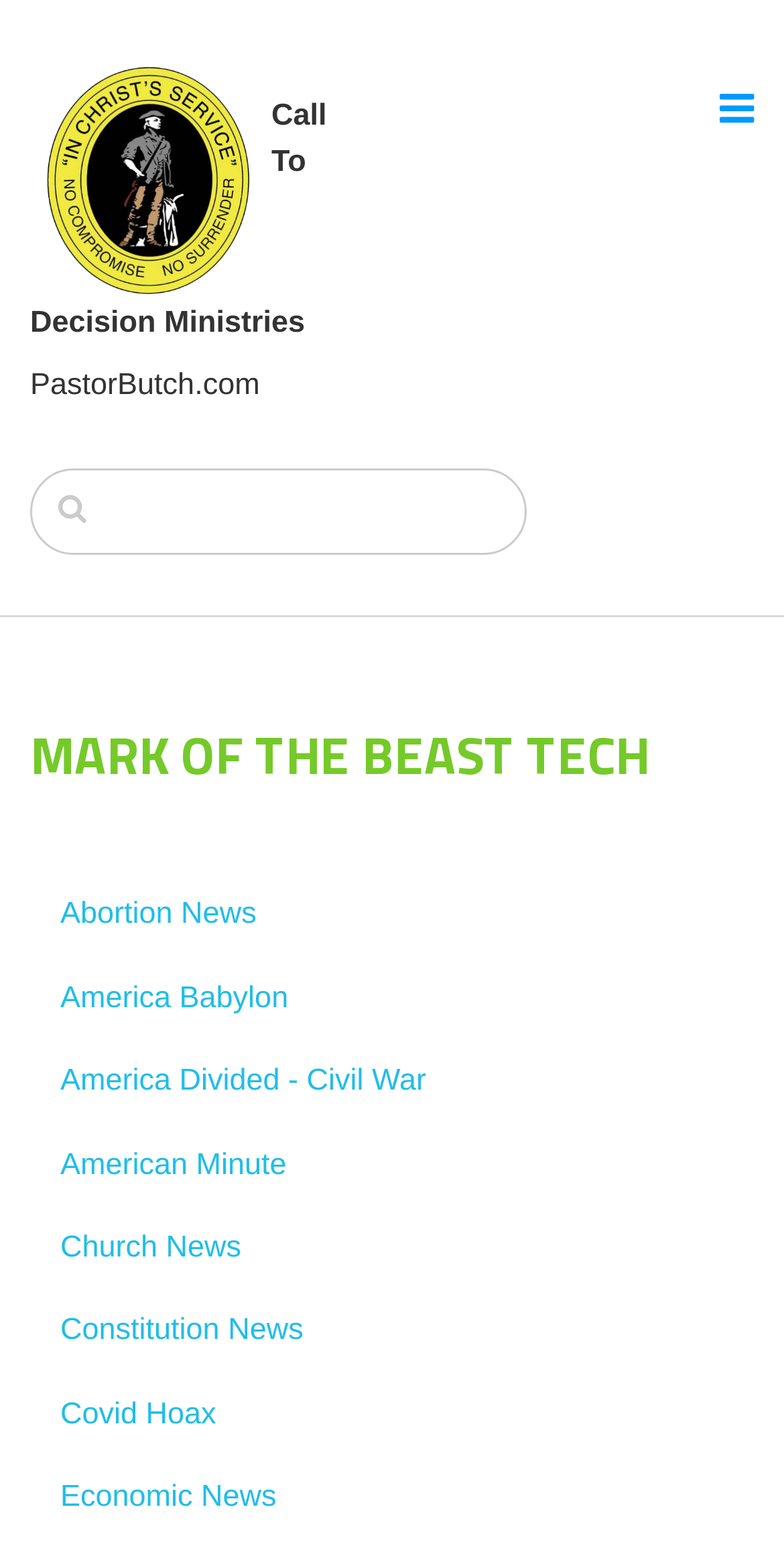Answer the question below with a single word or a brief phrase: 
What is the purpose of the textbox?

Unknown